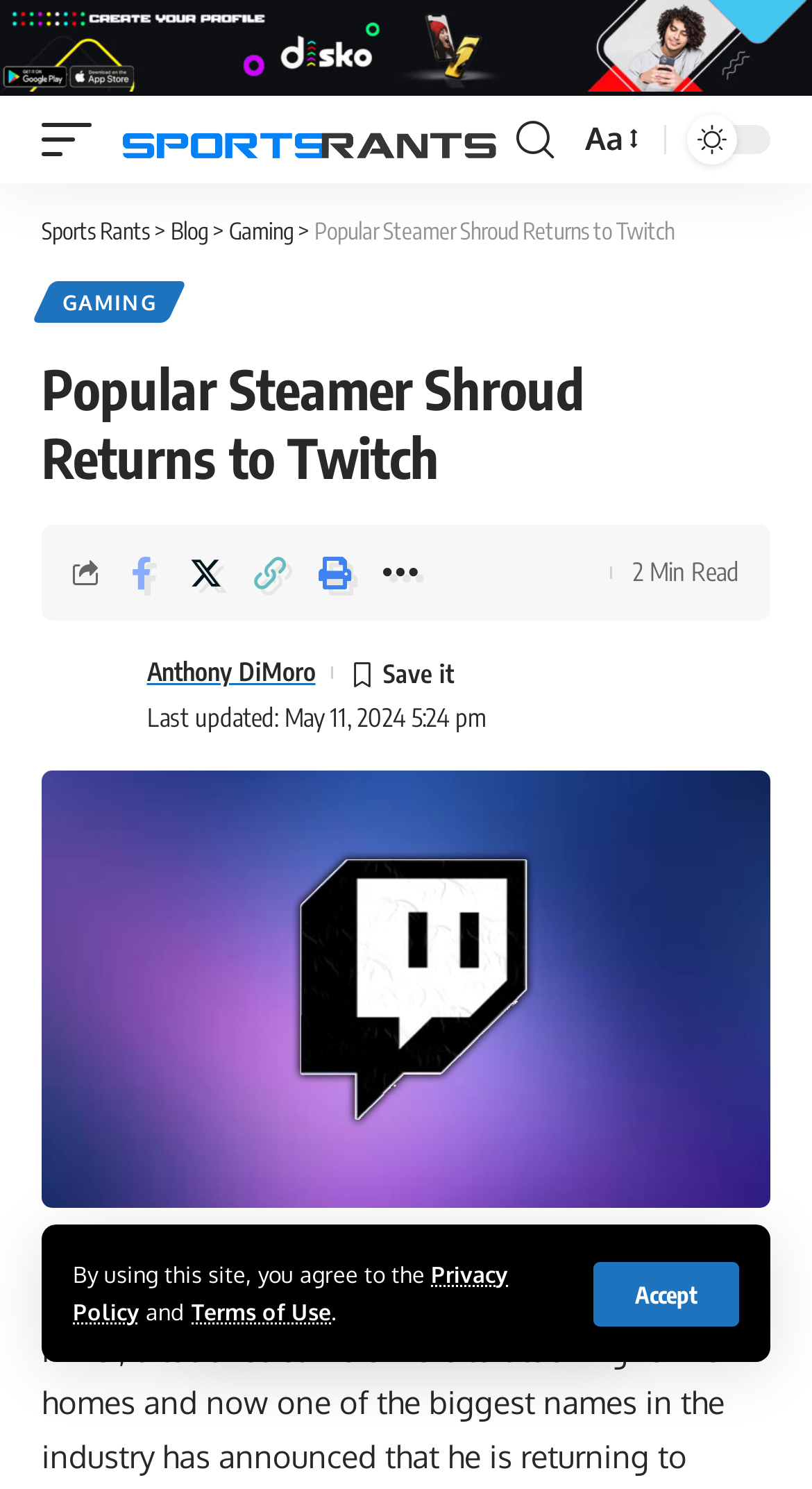Please specify the bounding box coordinates in the format (top-left x, top-left y, bottom-right x, bottom-right y), with values ranging from 0 to 1. Identify the bounding box for the UI component described as follows: aria-label="Share on Twitter"

[0.338, 0.856, 0.446, 0.915]